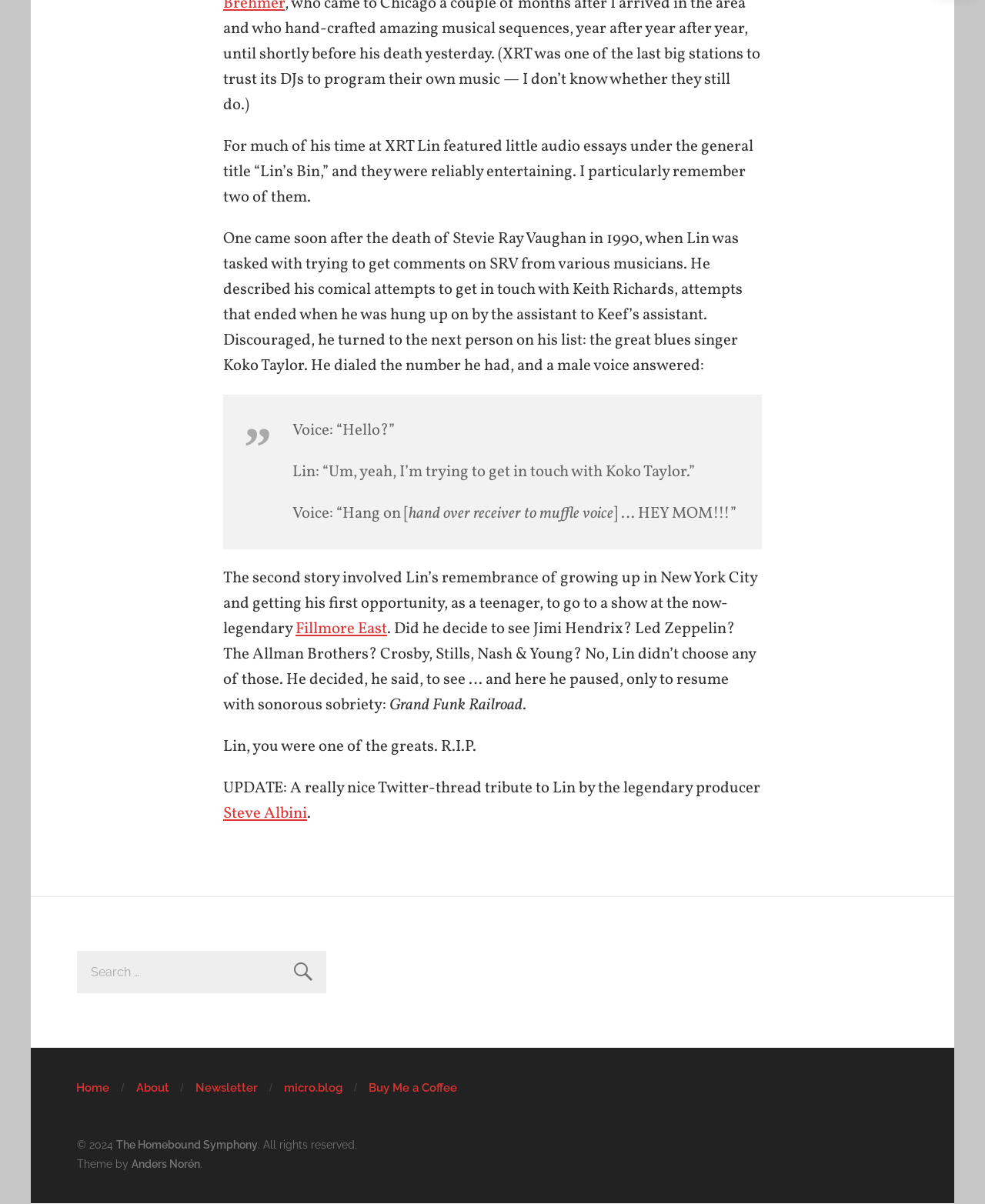Predict the bounding box of the UI element that fits this description: "Anders Norén".

[0.134, 0.961, 0.203, 0.972]